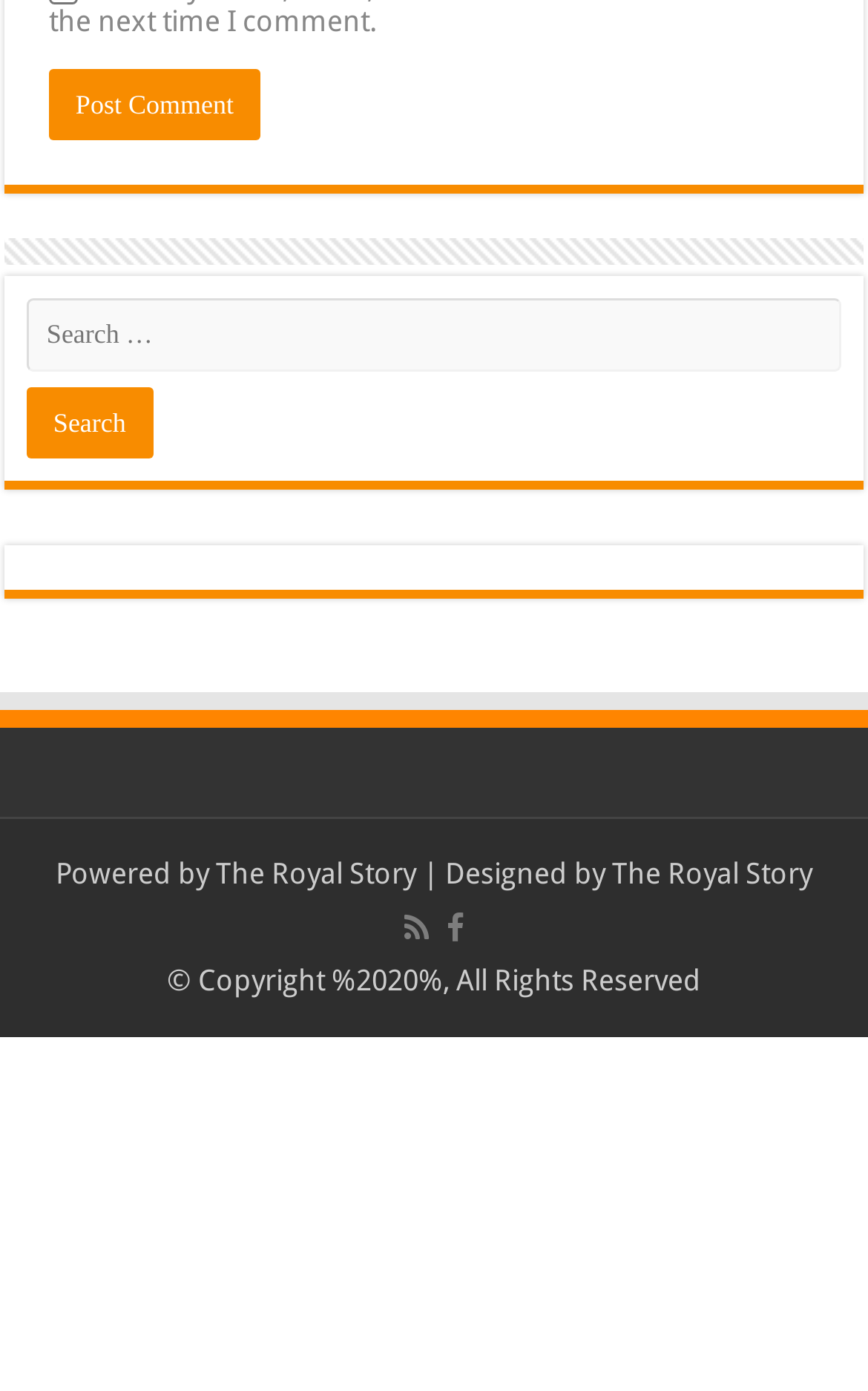Using the description "parent_node: Email * aria-describedby="email-notes" name="email"", predict the bounding box of the relevant HTML element.

[0.056, 0.065, 0.697, 0.118]